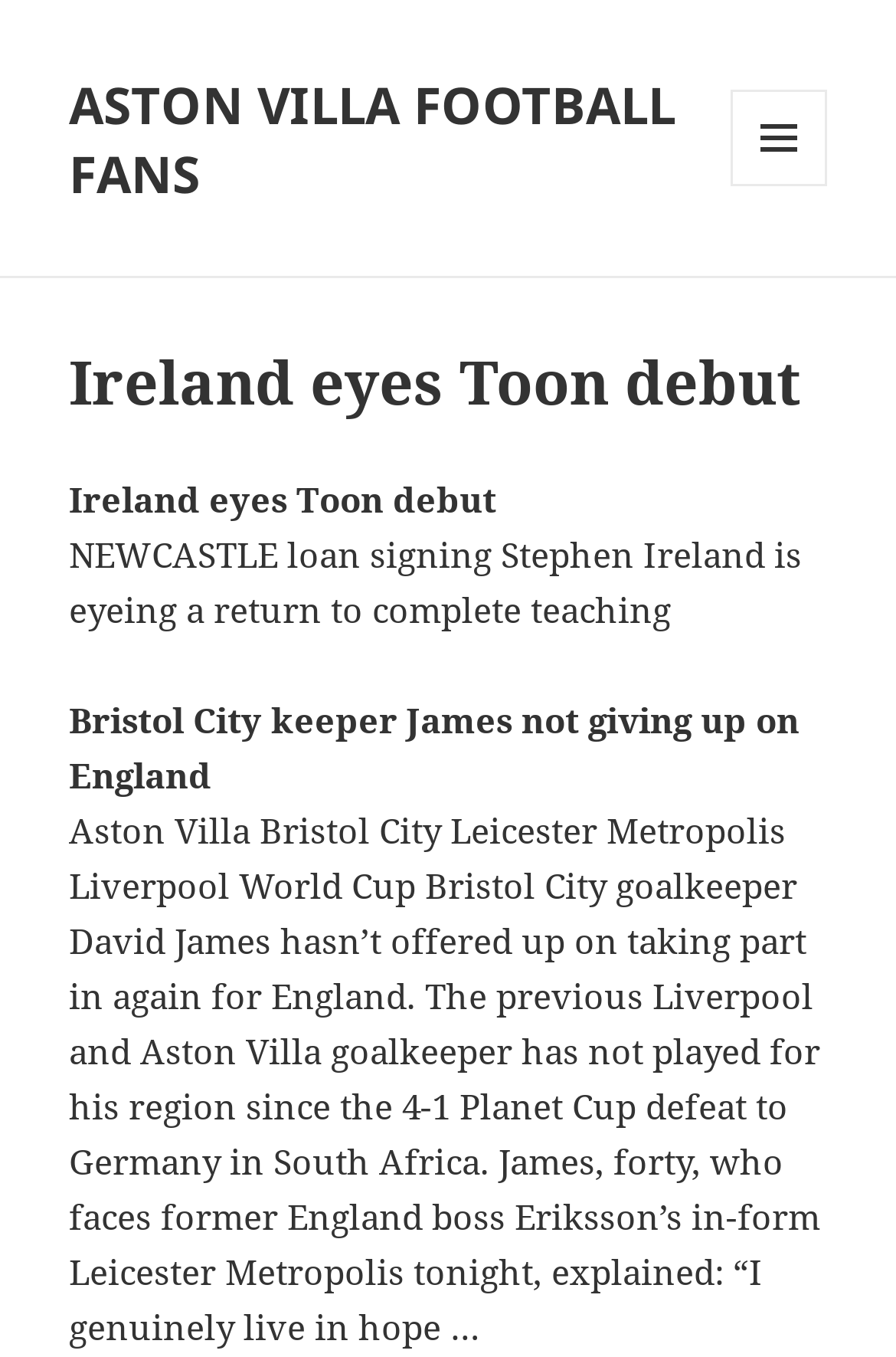Who is eyeing a return to complete teaching?
From the image, provide a succinct answer in one word or a short phrase.

Stephen Ireland